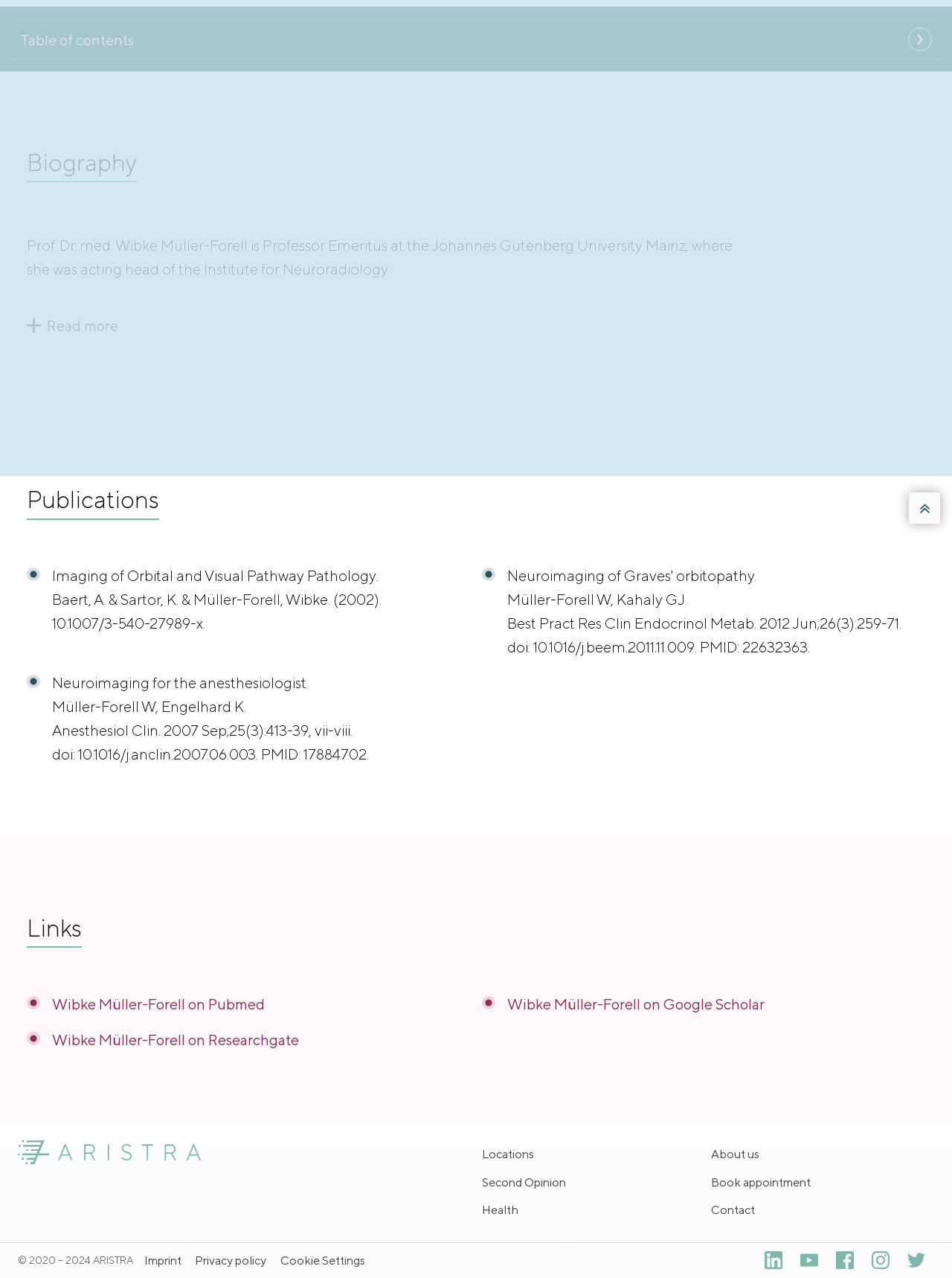Locate the bounding box coordinates of the UI element described by: "alt="Back to Home"". Provide the coordinates as four float numbers between 0 and 1, formatted as [left, top, right, bottom].

[0.019, 0.892, 0.211, 0.911]